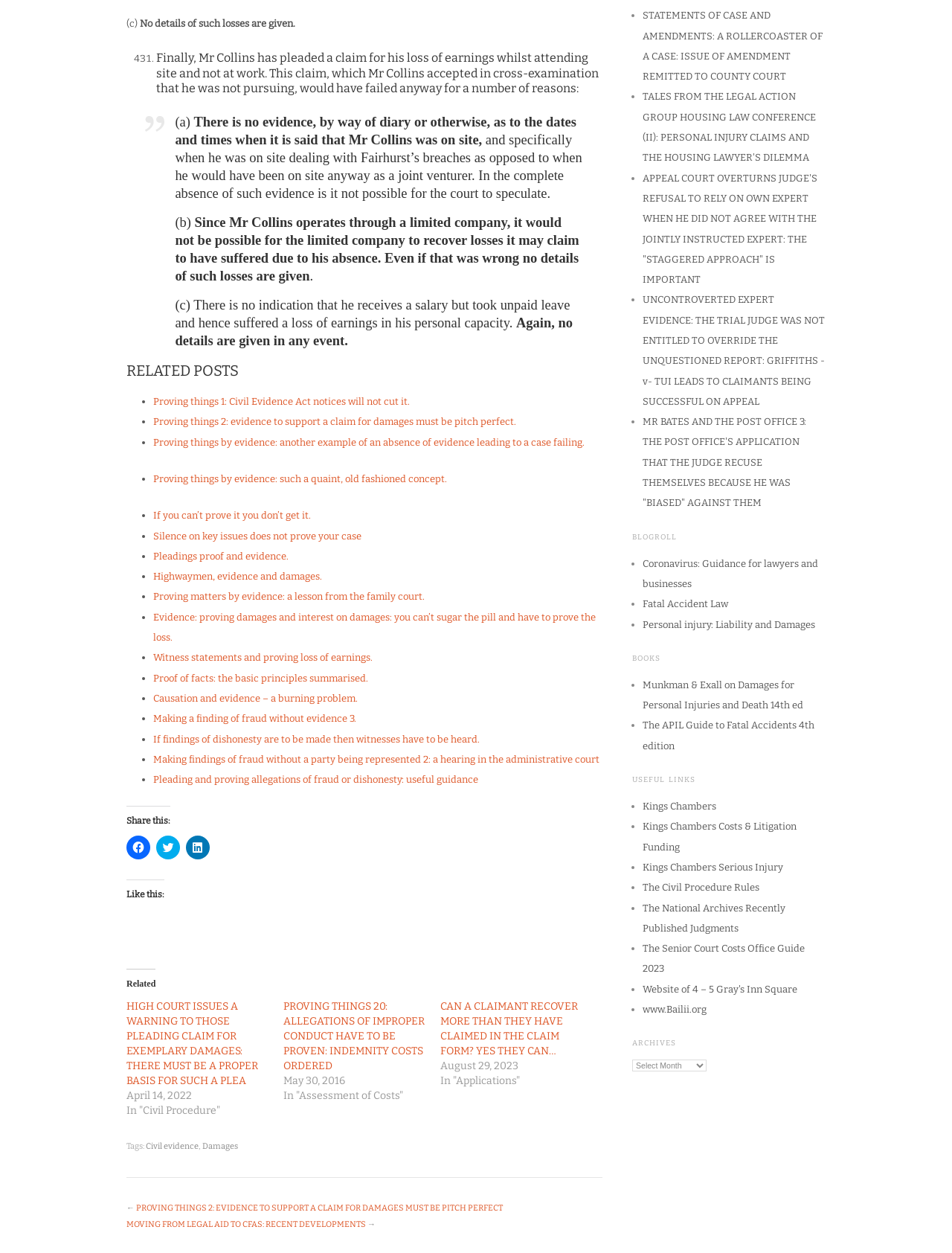How many links are there in the 'RELATED POSTS' section?
Answer the question with a single word or phrase derived from the image.

19